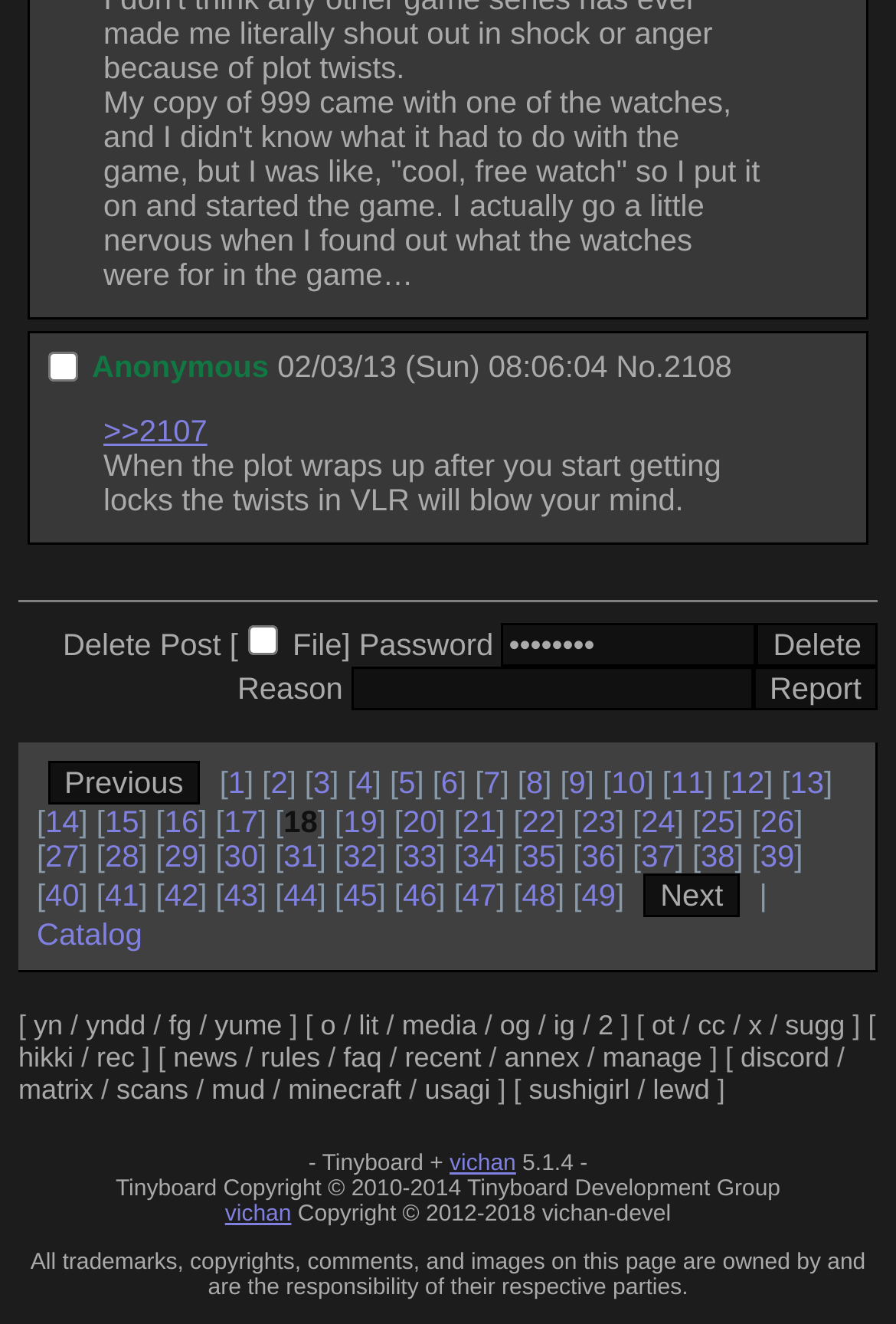What is the purpose of the 'Delete Post' button?
Using the information from the image, give a concise answer in one word or a short phrase.

To delete a post